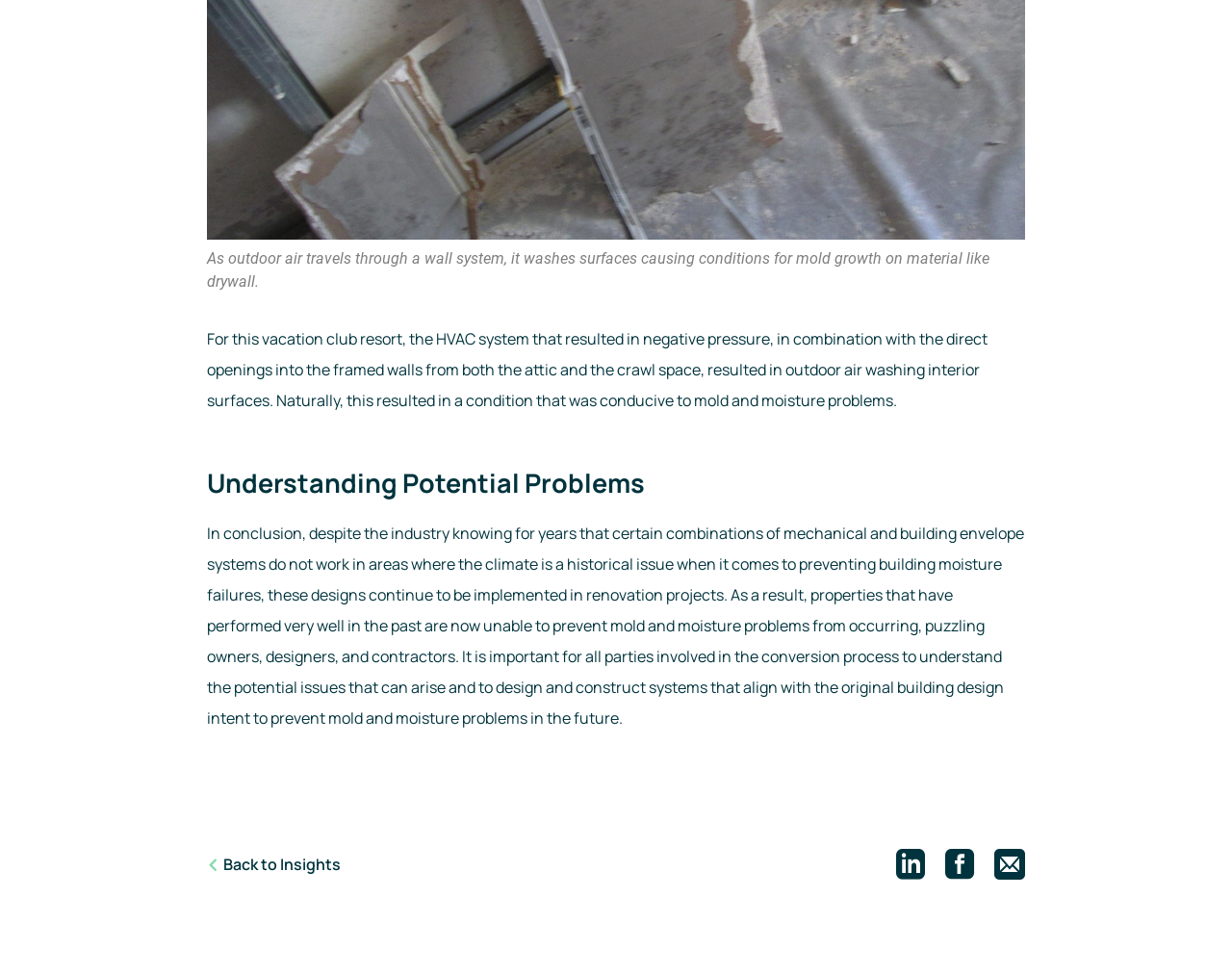Please look at the image and answer the question with a detailed explanation: What is the purpose of understanding potential problems in building design?

The purpose of understanding potential problems in building design is to prevent mold and moisture problems from occurring in the future, as stated in the last paragraph of the text, which emphasizes the importance of designing and constructing systems that align with the original building design intent.